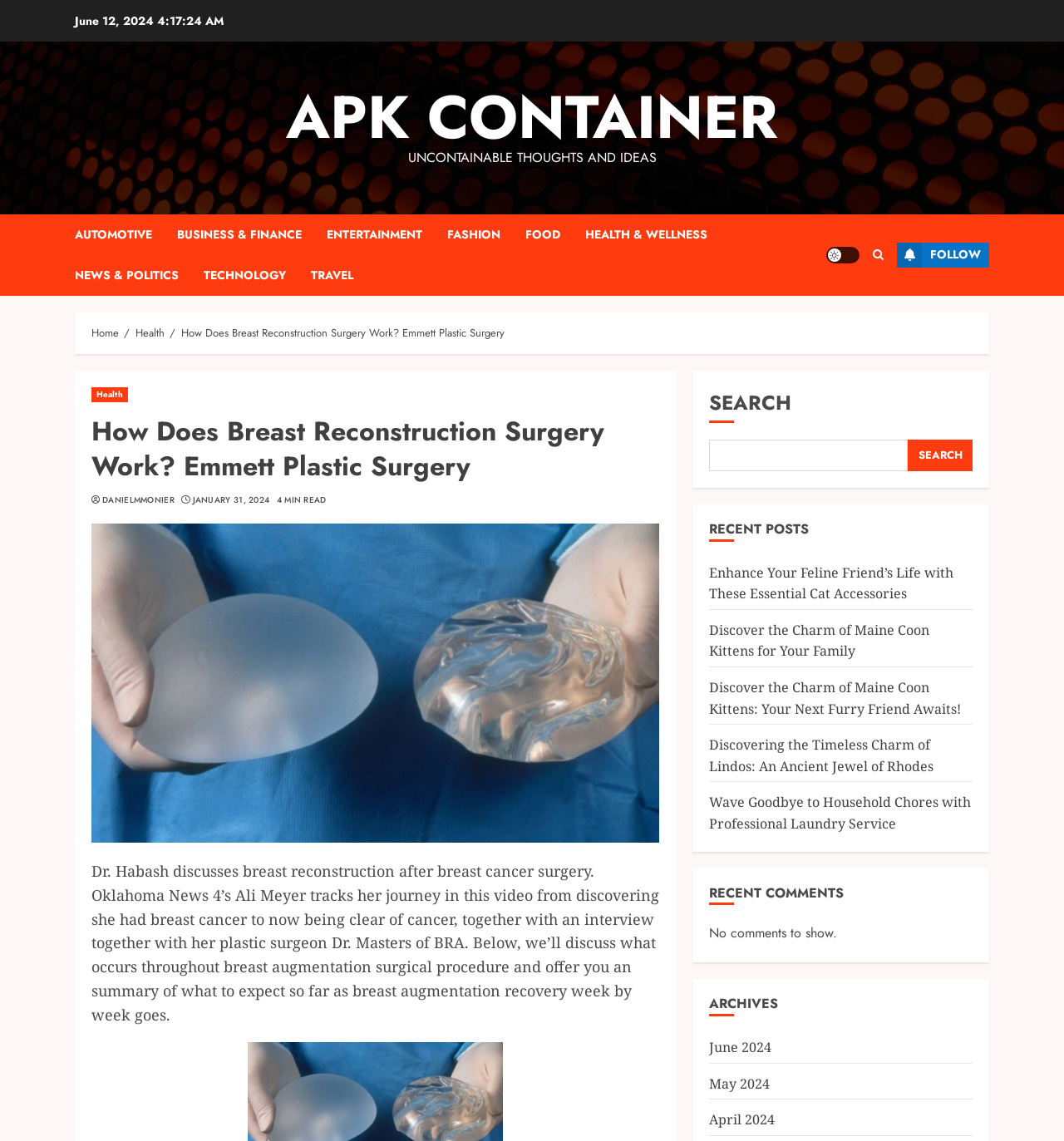Find the bounding box coordinates of the element I should click to carry out the following instruction: "Search for something".

[0.667, 0.385, 0.853, 0.413]